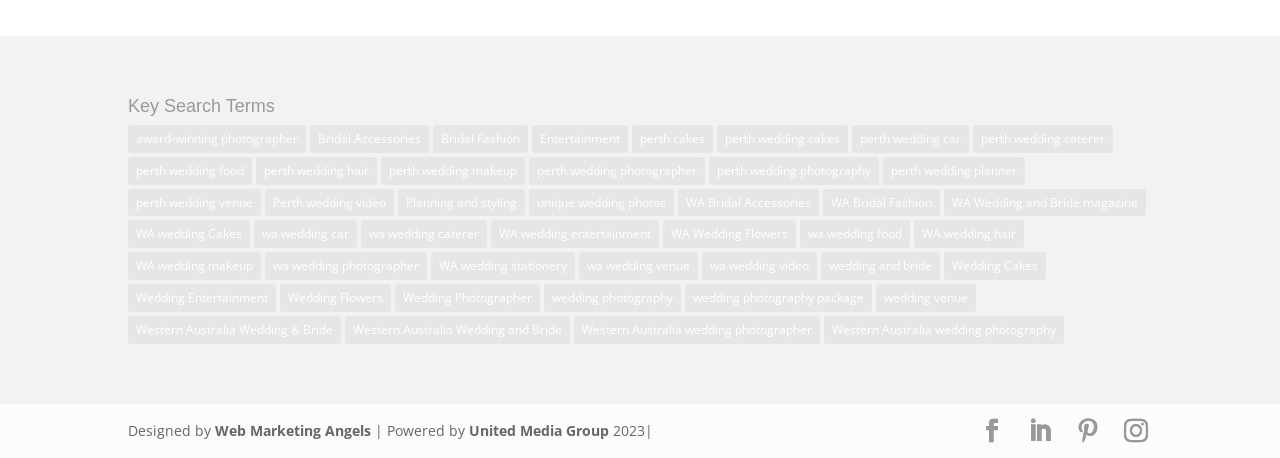What is the name of the company that designed this webpage?
Based on the visual, give a brief answer using one word or a short phrase.

Web Marketing Angels